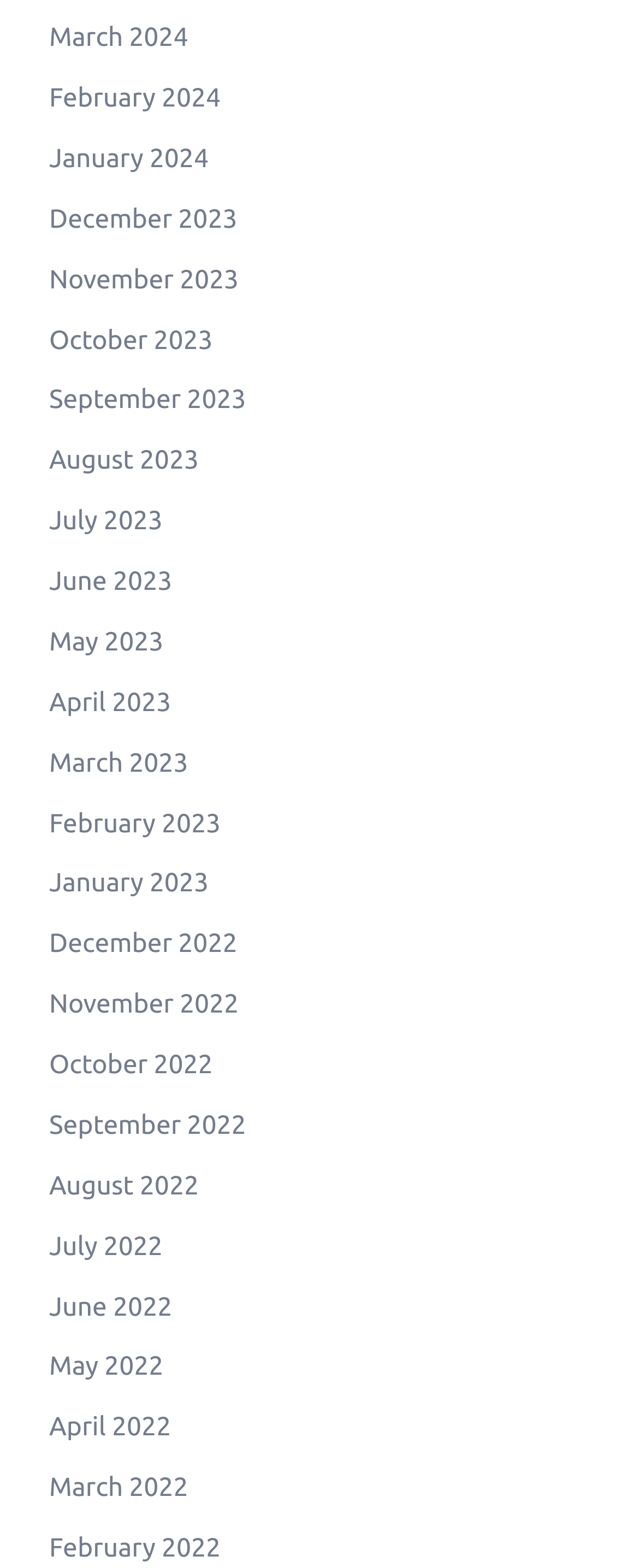Locate the bounding box coordinates of the area to click to fulfill this instruction: "Go to June 2020". The bounding box should be presented as four float numbers between 0 and 1, in the order [left, top, right, bottom].

None